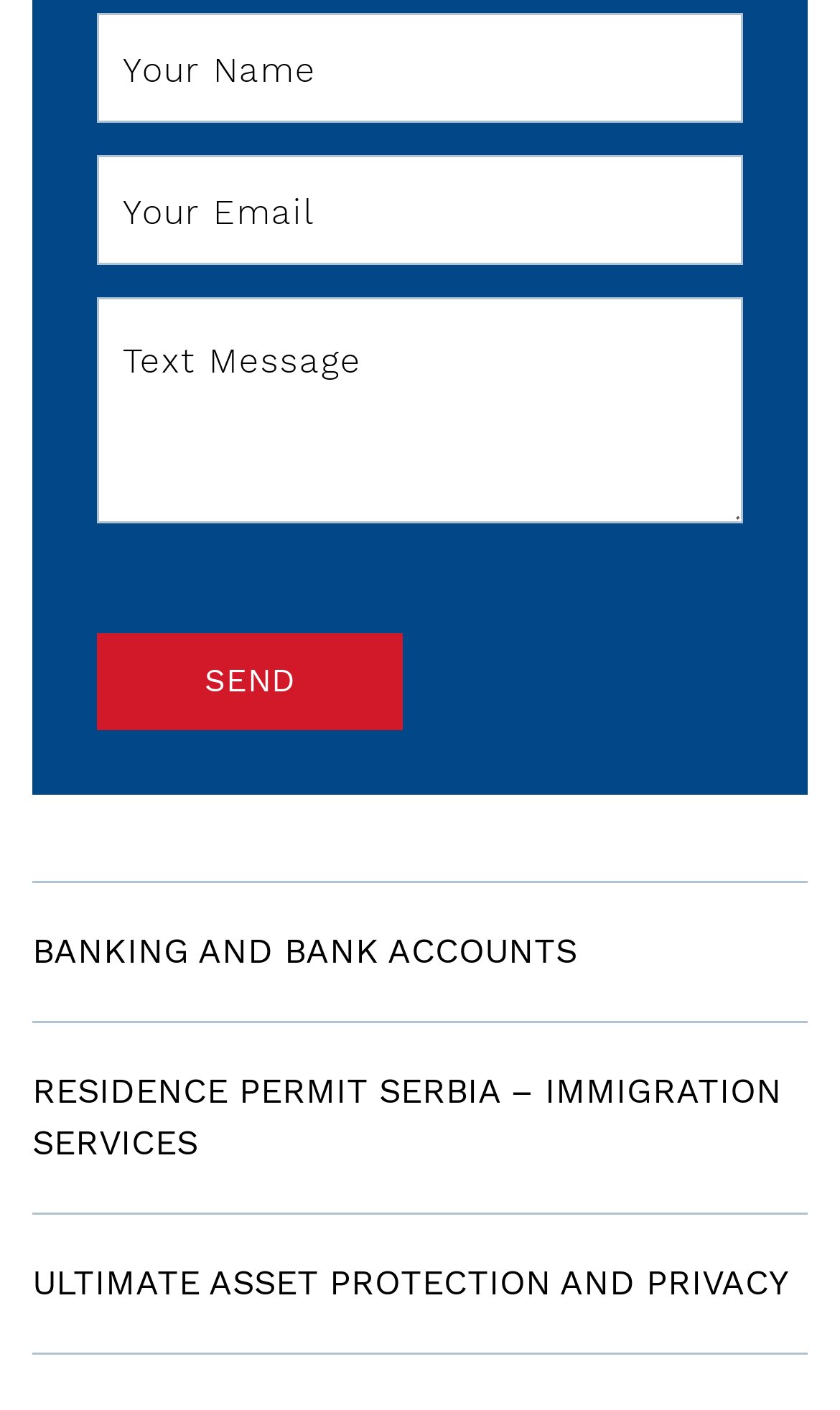What is the purpose of the button?
Please answer the question with a single word or phrase, referencing the image.

To send